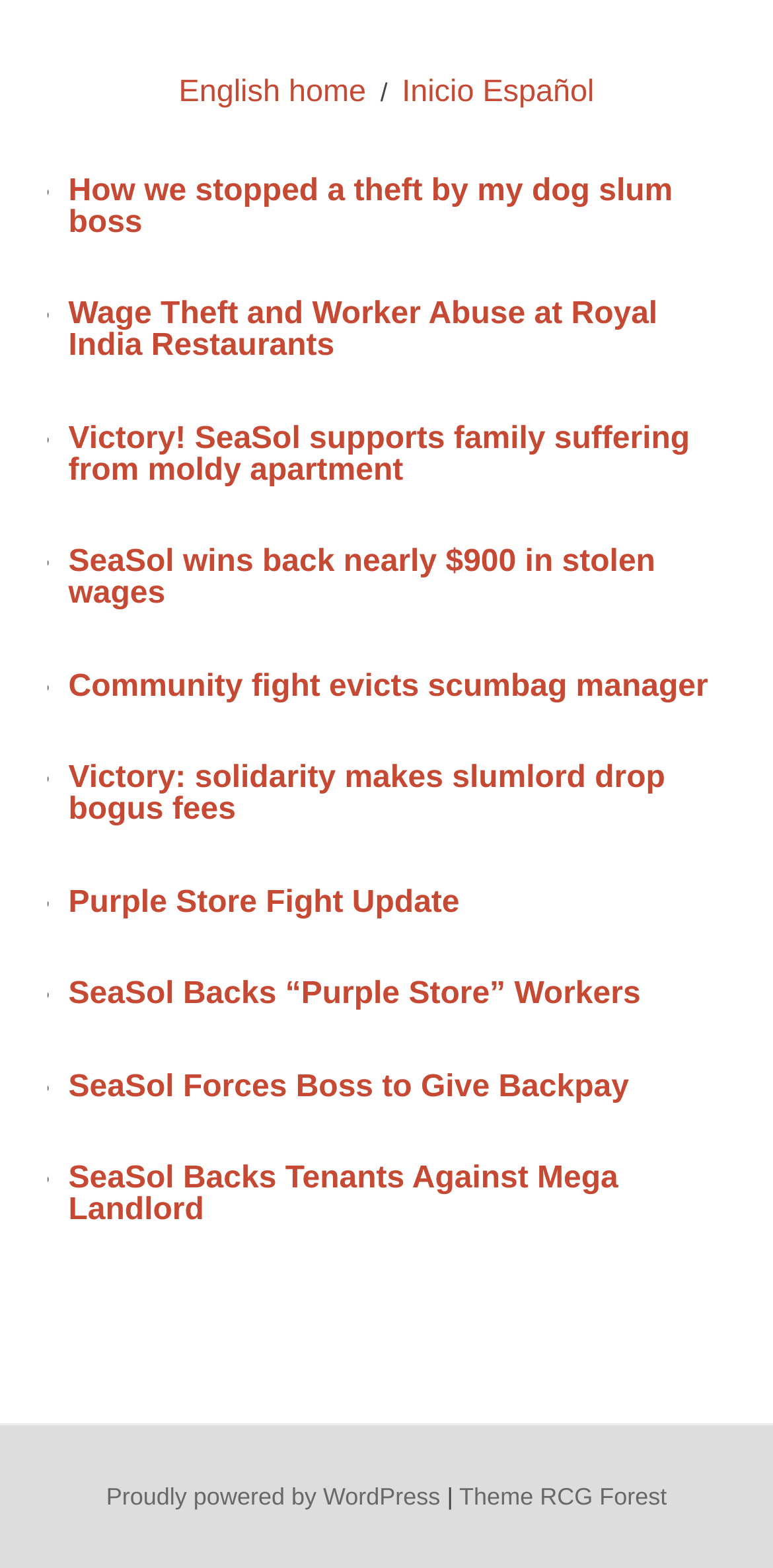Determine the bounding box coordinates in the format (top-left x, top-left y, bottom-right x, bottom-right y). Ensure all values are floating point numbers between 0 and 1. Identify the bounding box of the UI element described by: Articles

None